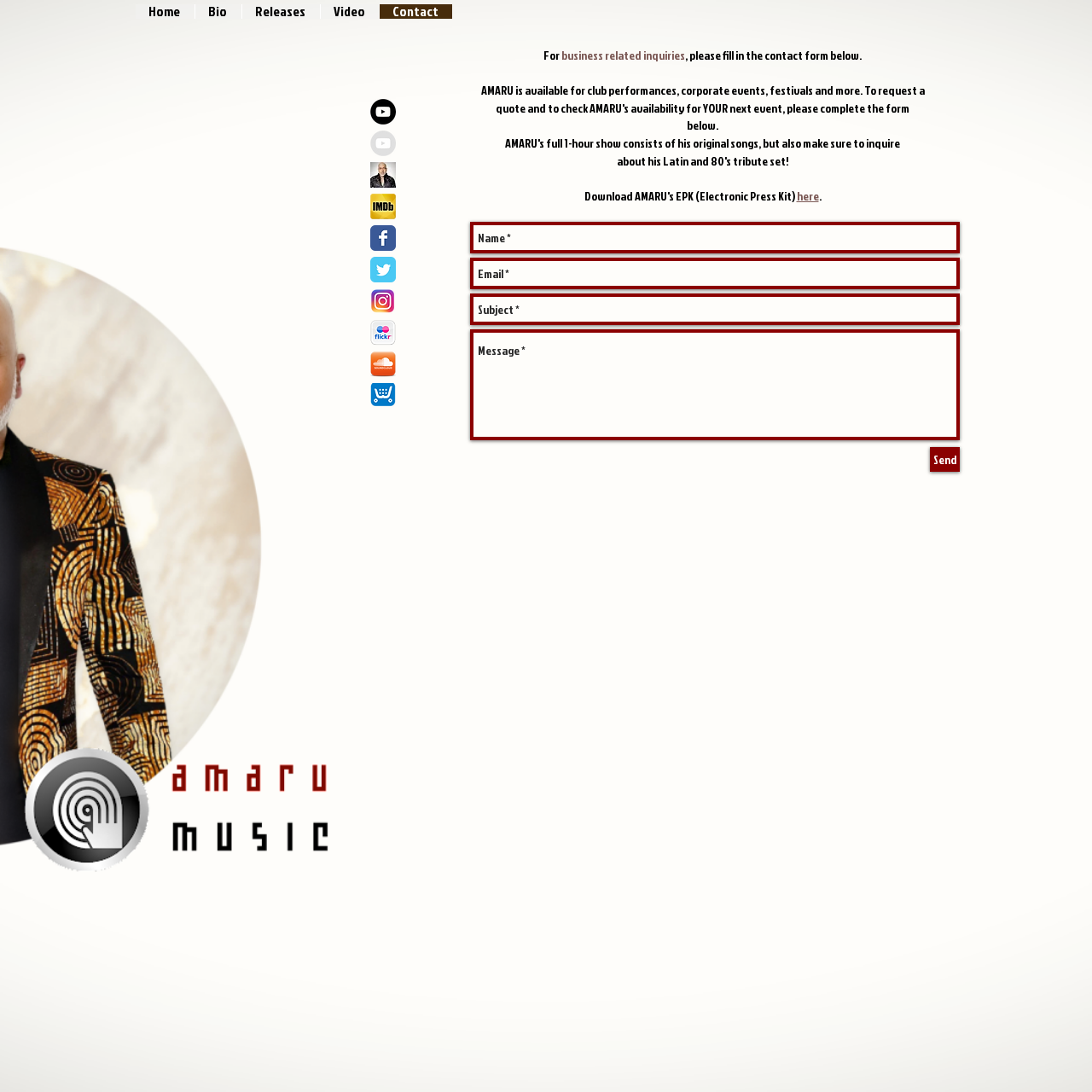Please study the image and answer the question comprehensively:
What is the text next to the 'Download' button?

The text next to the 'Download' button is 'AMARU', which suggests that the user can download something related to AMARU by clicking the button.